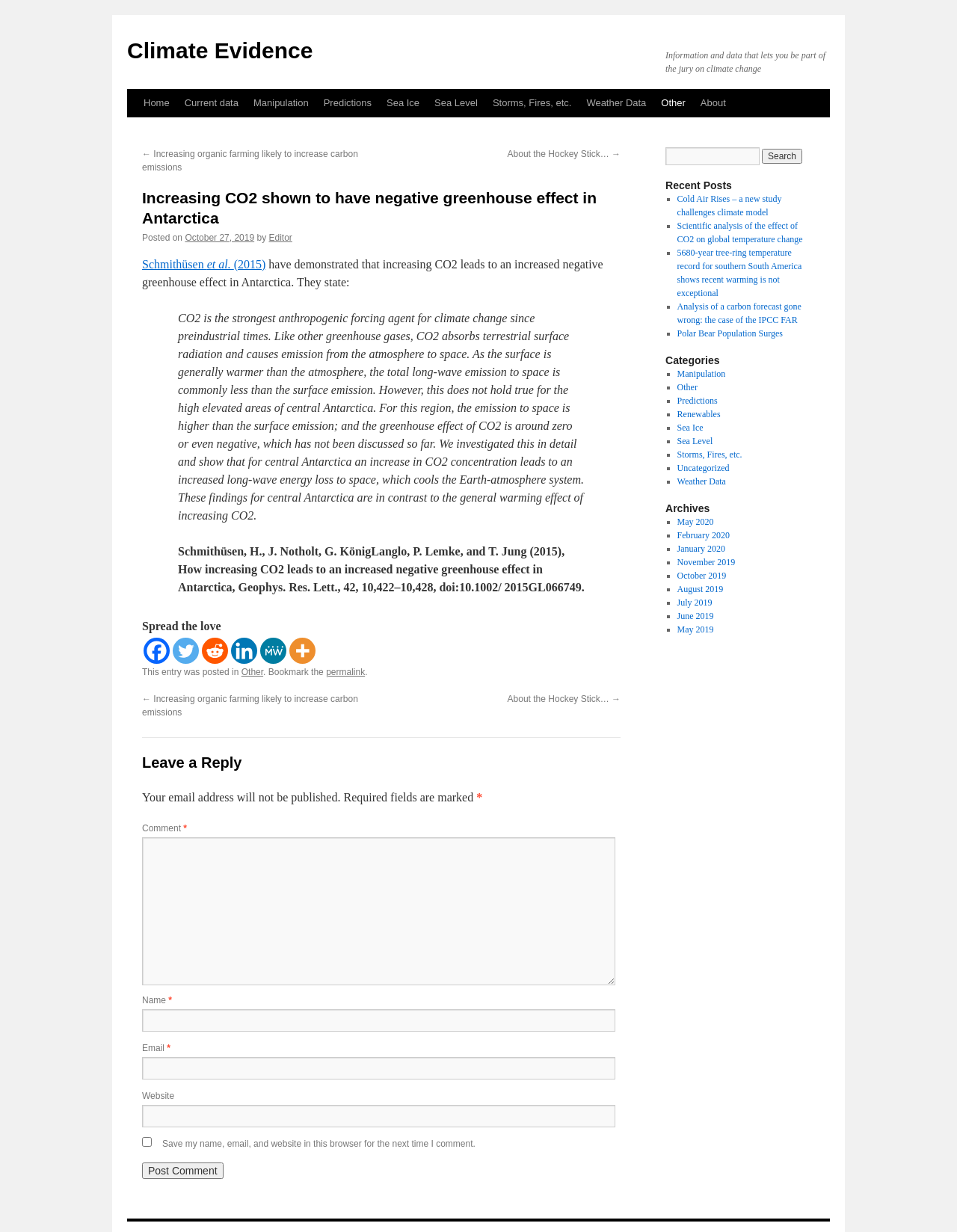Determine the bounding box coordinates for the area that should be clicked to carry out the following instruction: "Leave a comment".

[0.148, 0.679, 0.643, 0.8]